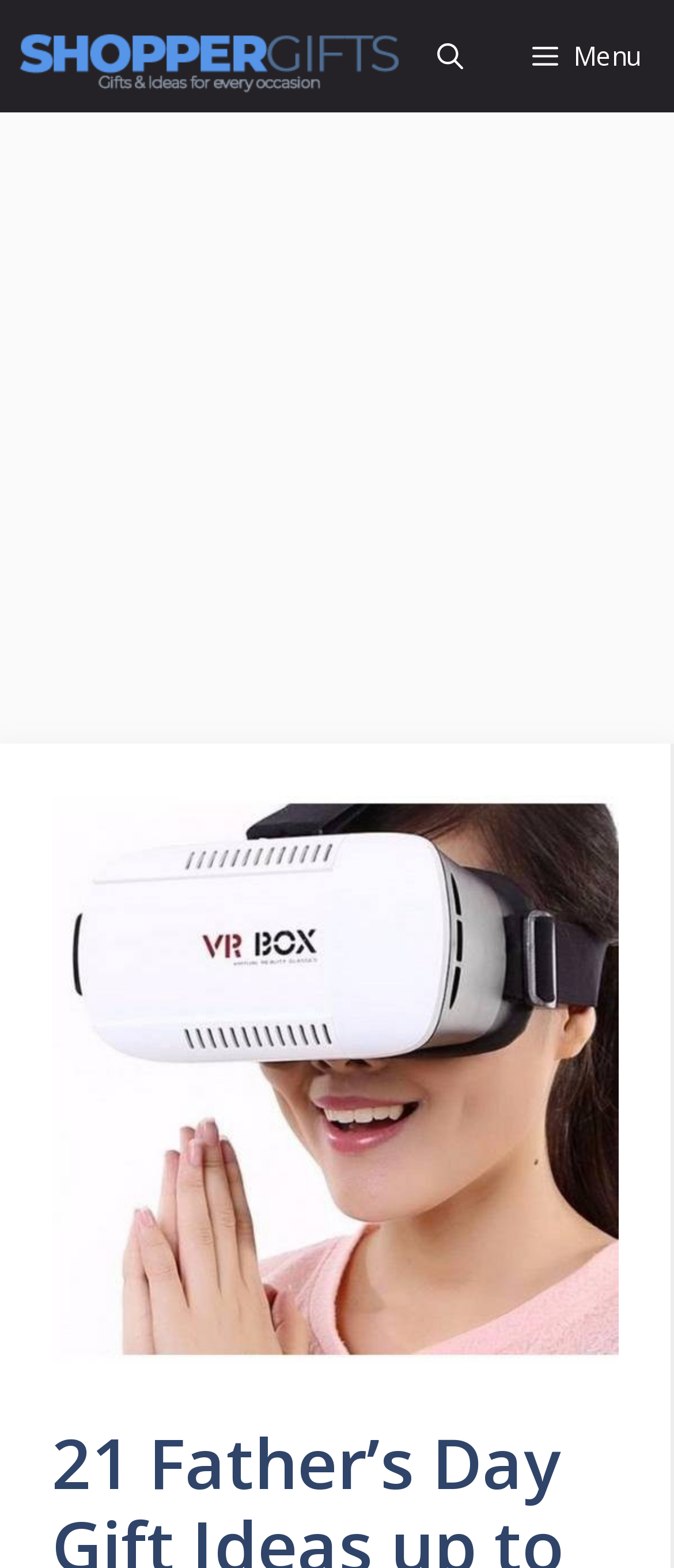Extract the main heading text from the webpage.

21 Father’s Day Gift Ideas up to 50 reais